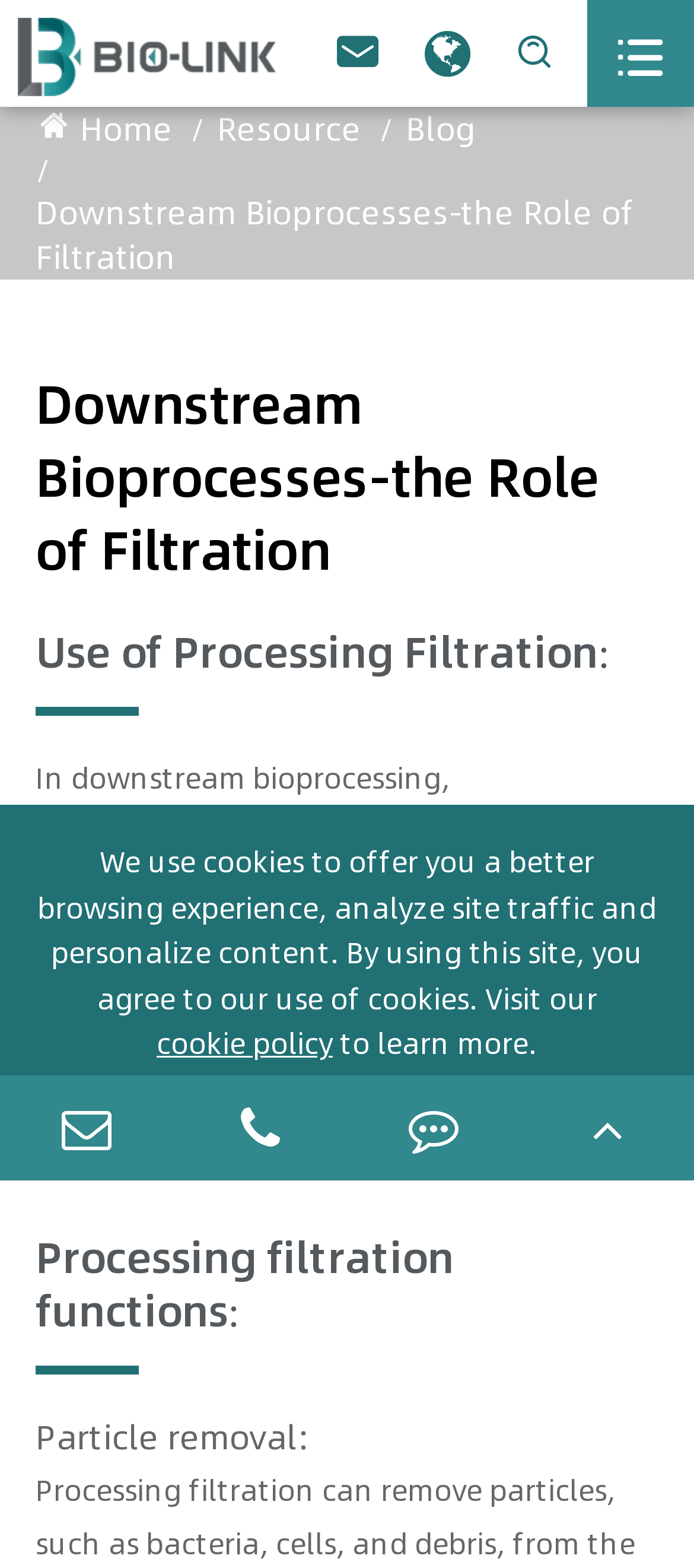How many main sections are on the webpage?
Examine the image and give a concise answer in one word or a short phrase.

Three